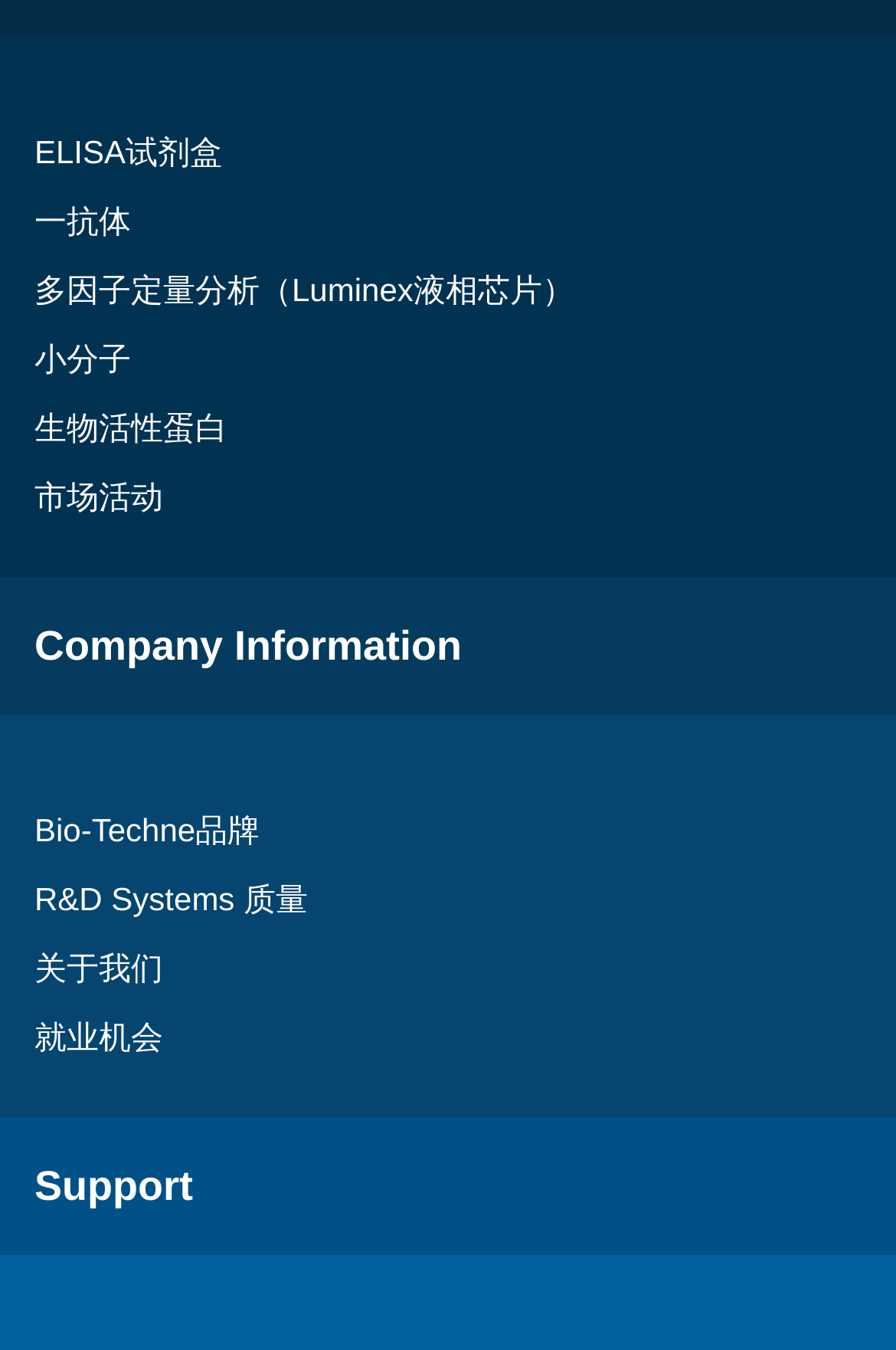Kindly determine the bounding box coordinates for the area that needs to be clicked to execute this instruction: "Check Support section".

[0.0, 0.828, 1.0, 0.93]